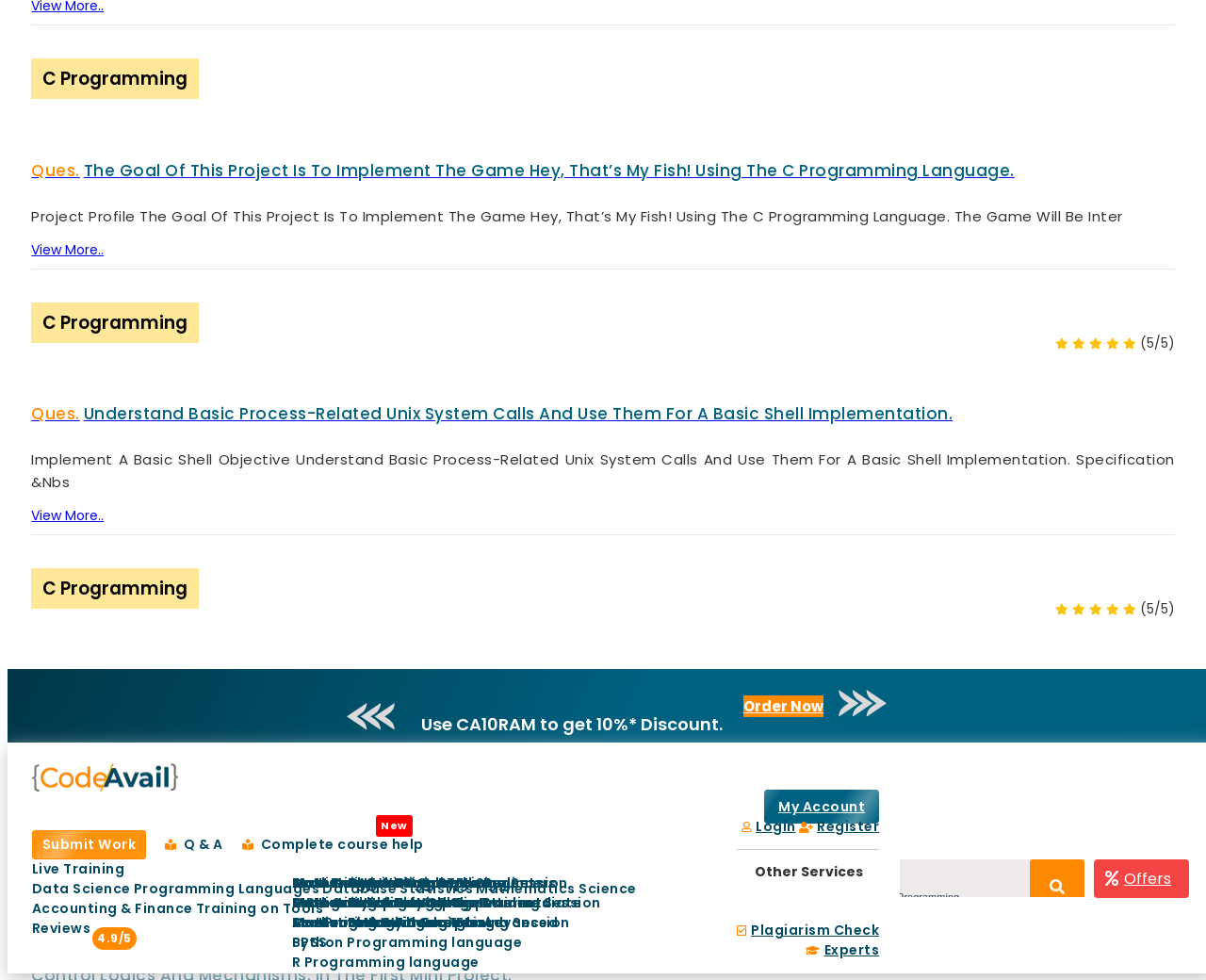Locate the coordinates of the bounding box for the clickable region that fulfills this instruction: "Browse 'Black Lives Matter' essay topics".

None